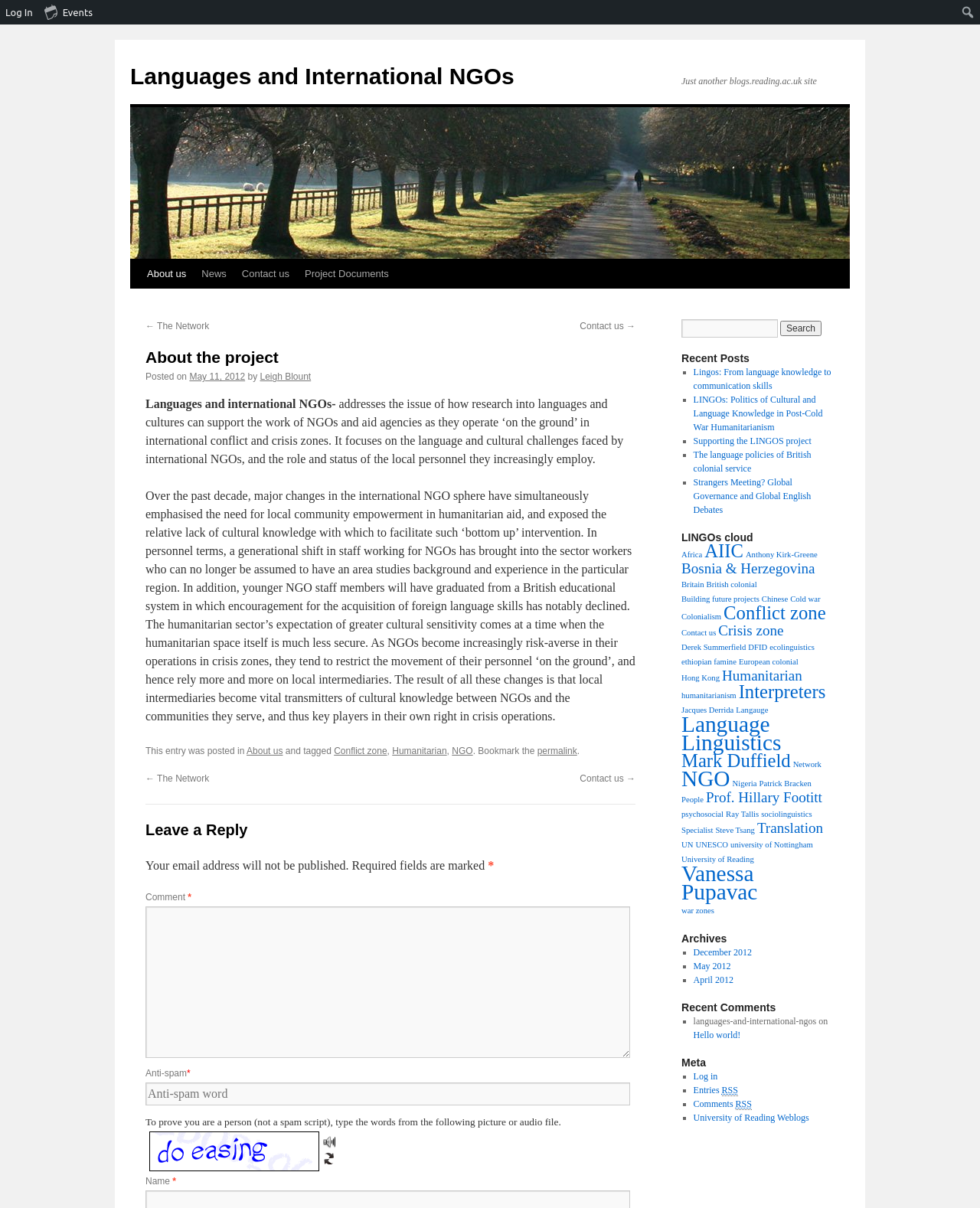How many recent posts are listed?
Give a comprehensive and detailed explanation for the question.

The recent posts are listed under the heading 'Recent Posts' and there are 5 list items, each with a link to a different post.